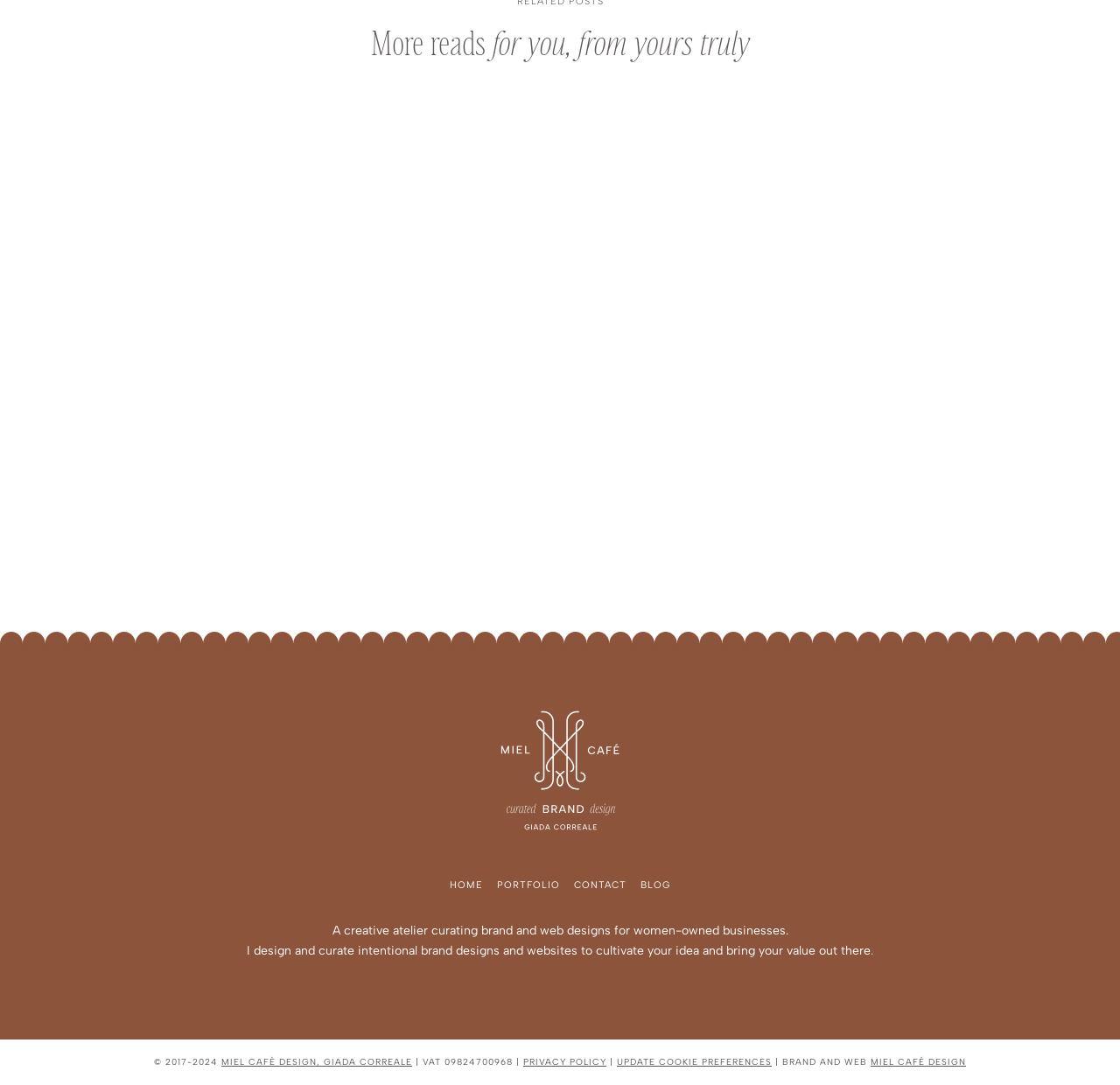Please respond to the question with a concise word or phrase:
How many social media links are there?

3